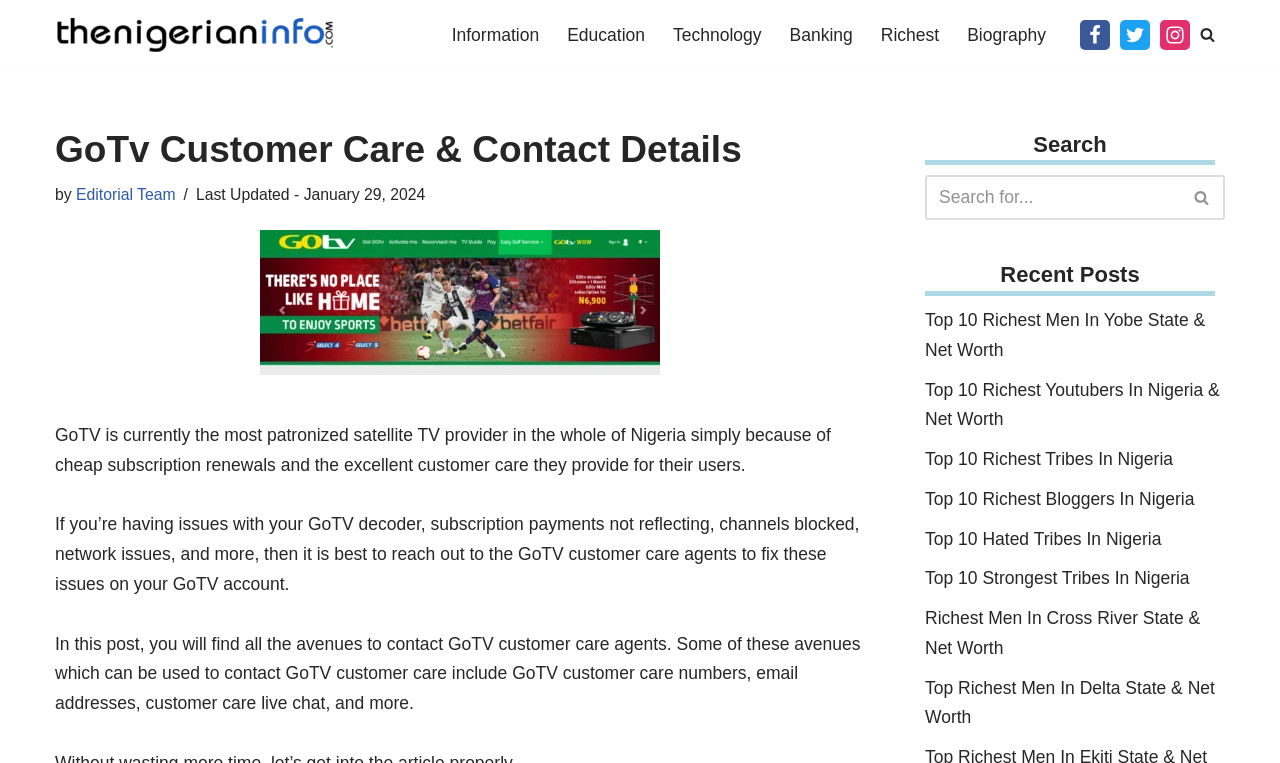What is the purpose of contacting GoTV customer care?
Please provide a comprehensive answer based on the contents of the image.

The webpage mentions that if you're having issues with your GoTV decoder, subscription payments not reflecting, channels blocked, network issues, and more, then it is best to reach out to the GoTV customer care agents to fix these issues on your GoTV account.